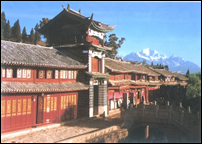Answer this question using a single word or a brief phrase:
What type of mountains are in the background?

Snow-capped